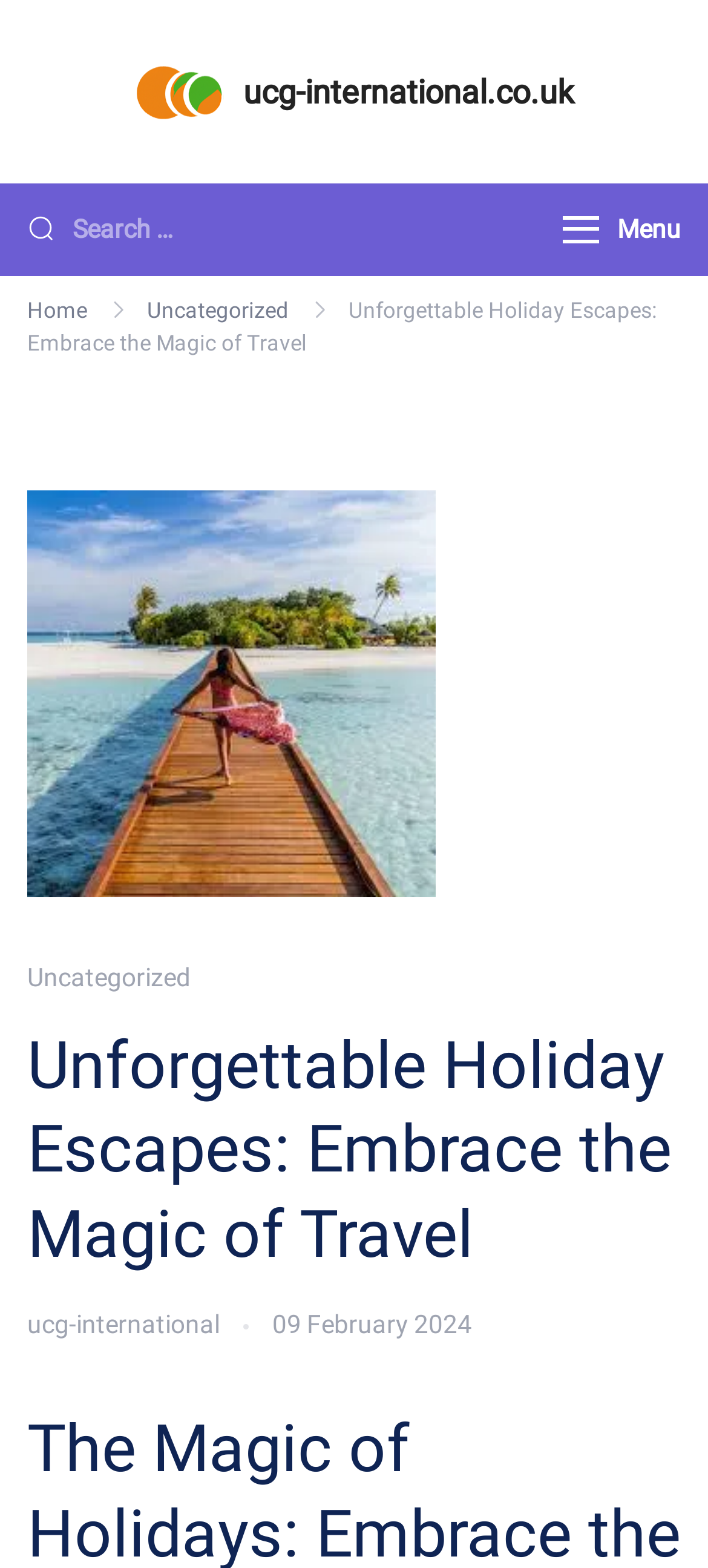What is the purpose of the search bar?
From the screenshot, provide a brief answer in one word or phrase.

To search for travel options